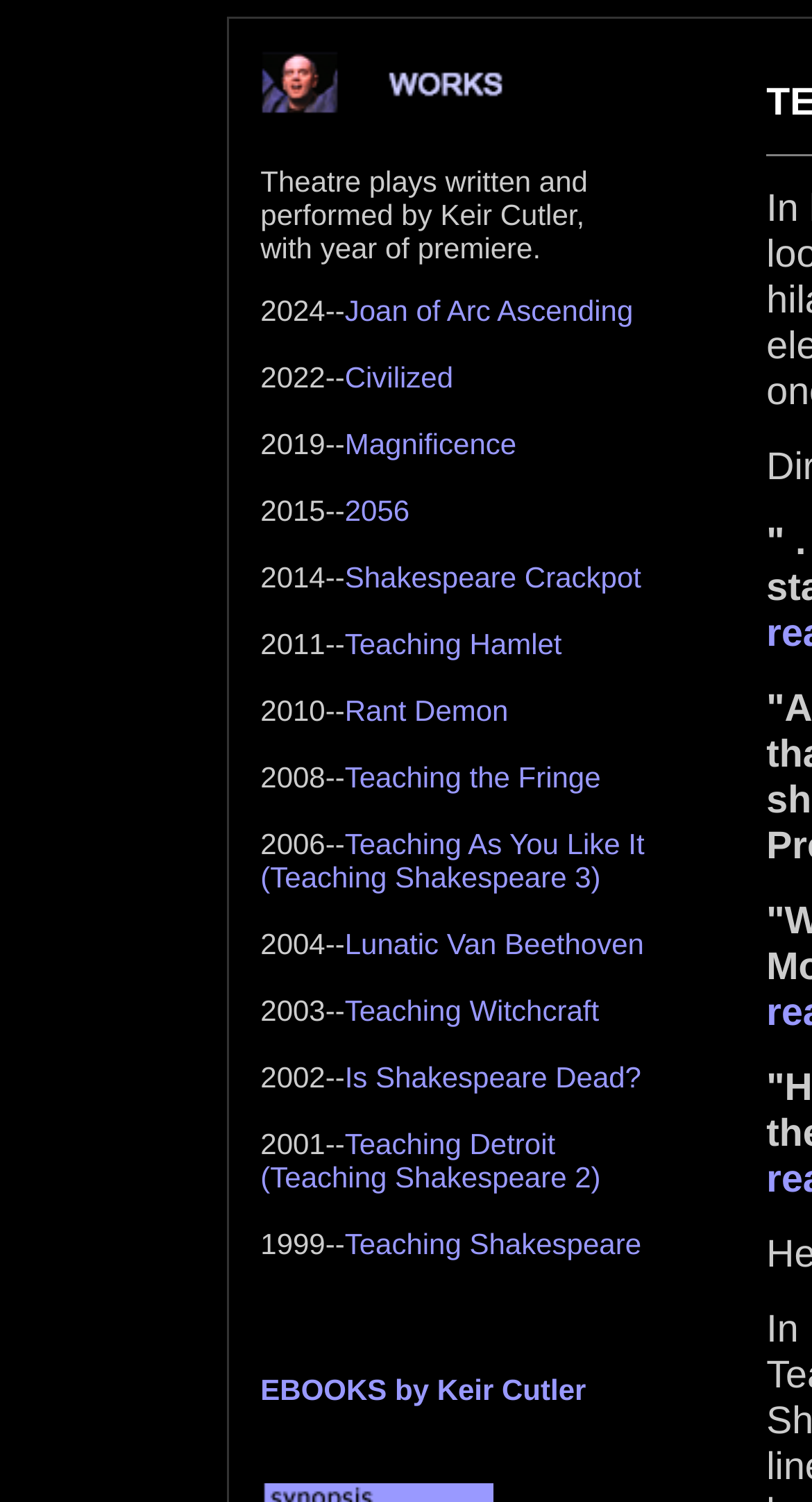Please answer the following question using a single word or phrase: Is there a play with 'Shakespeare' in the title?

Yes